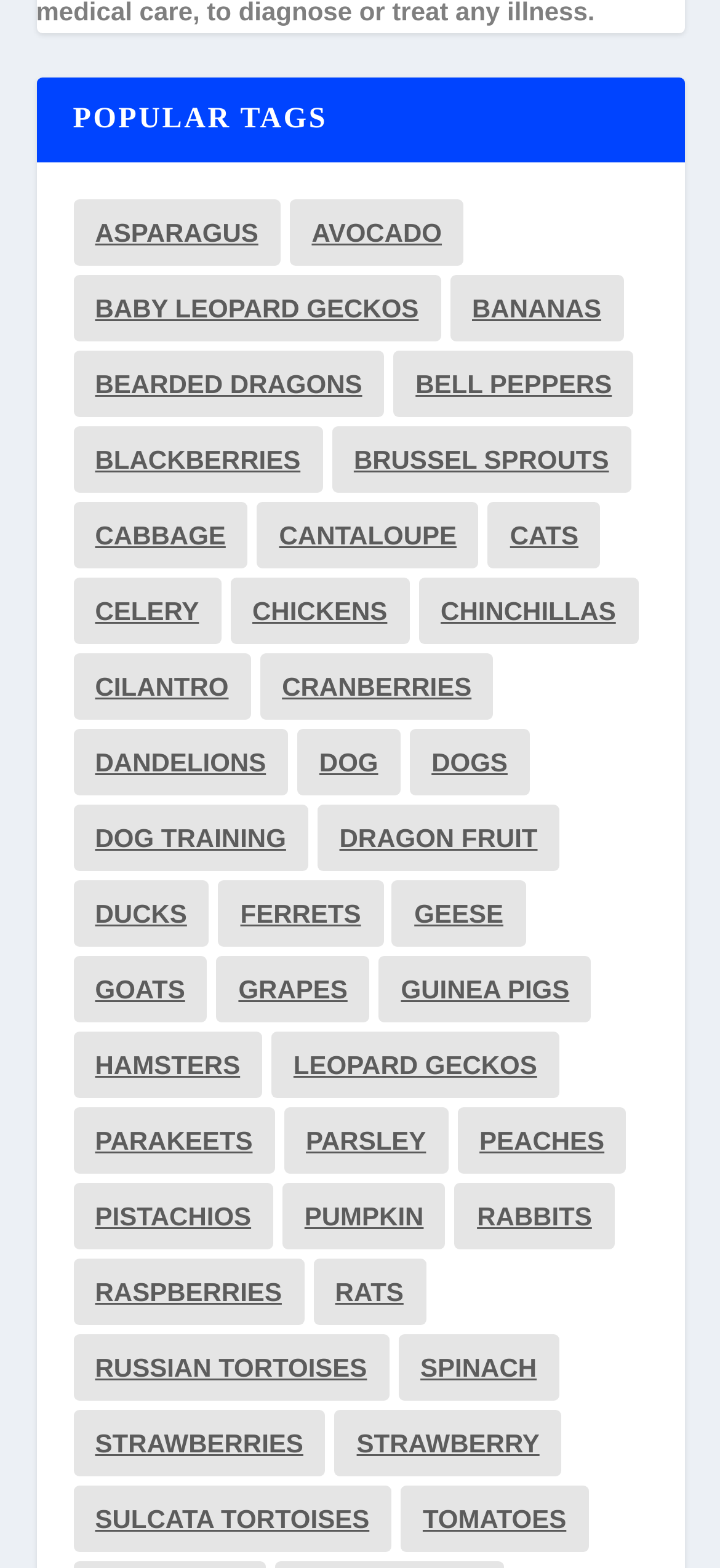Provide a single word or phrase answer to the question: 
How many items are there for Bearded Dragons?

19